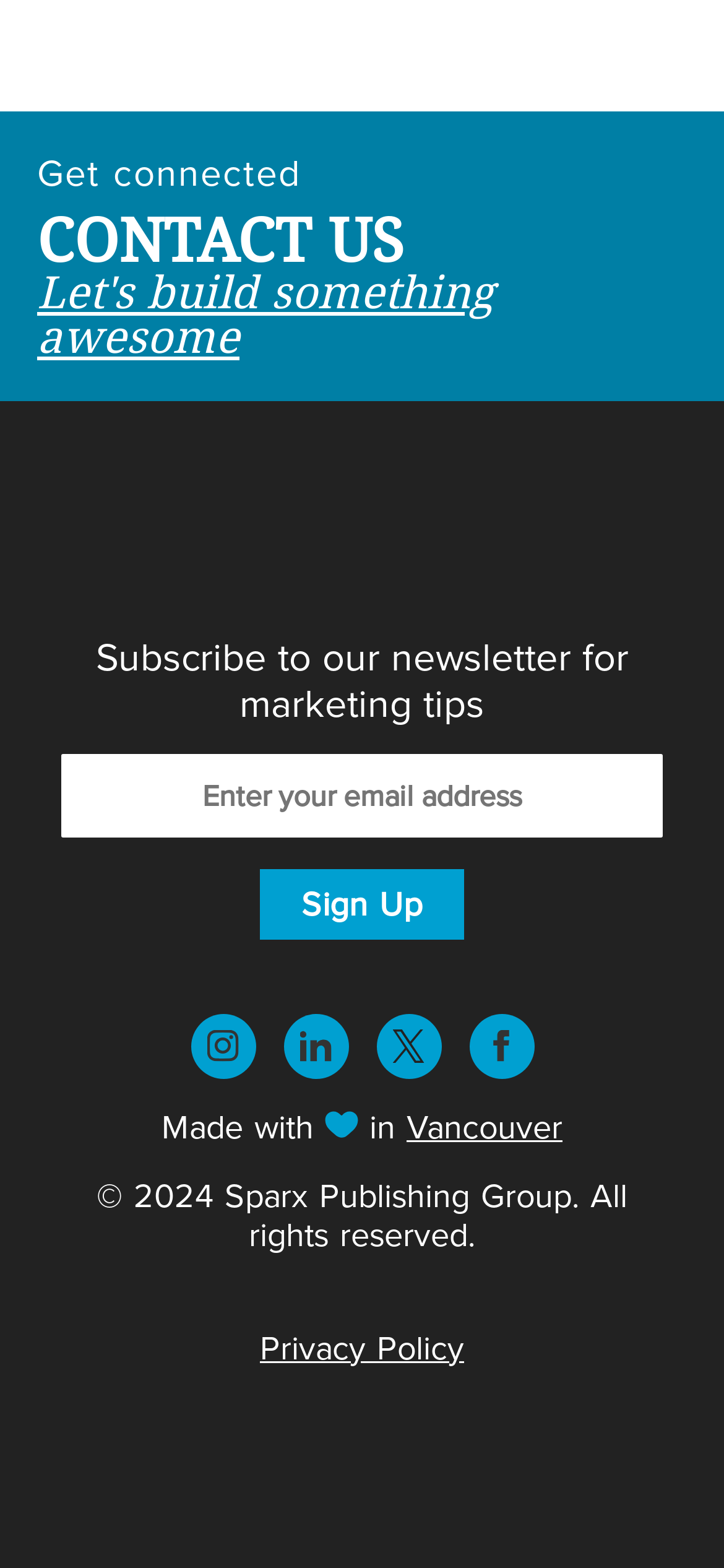What is the location mentioned at the bottom of the webpage?
Please provide a comprehensive answer based on the visual information in the image.

The location mentioned at the bottom of the webpage is 'Vancouver', which is part of a generic element that includes the text 'Made with', an image of a 'Love Icon', and the text 'in'.